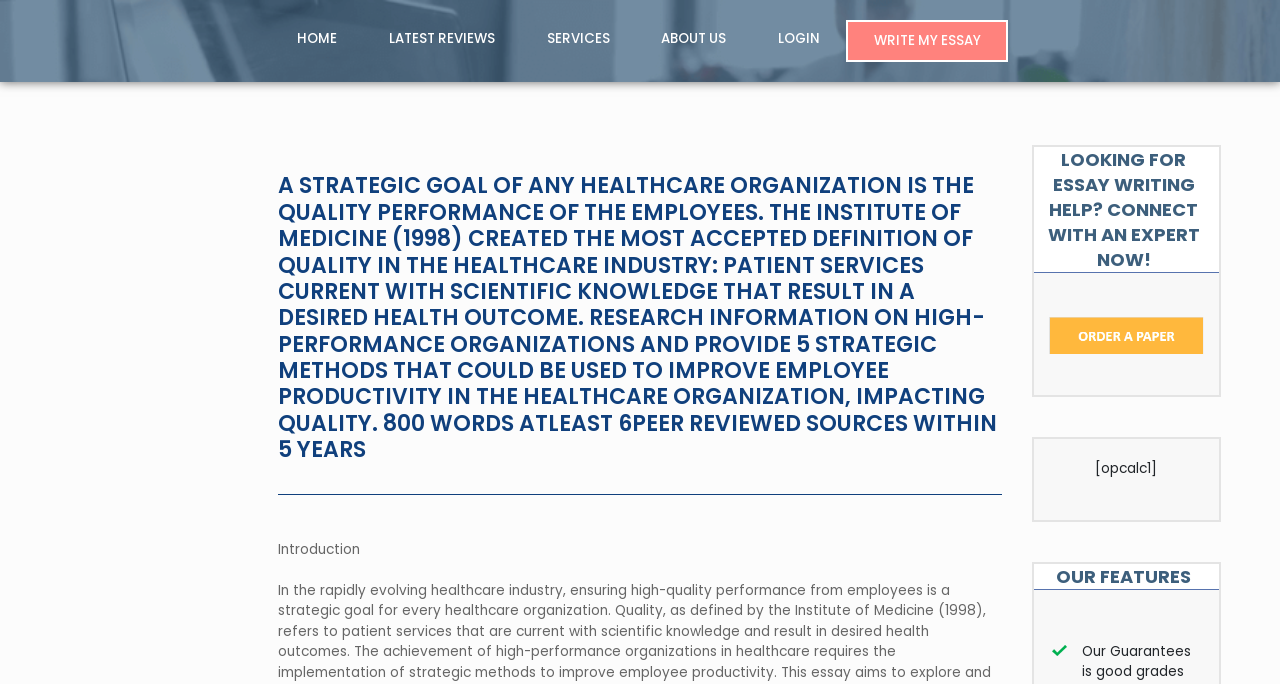What is the name of the organization mentioned in the heading?
Based on the visual information, provide a detailed and comprehensive answer.

The heading mentions 'A strategic goal of any healthcare organization is the quality performance of the employees. The Institute of Medicine (1998) created the most accepted definition of quality in the healthcare industry:', so the organization mentioned is the Institute of Medicine.